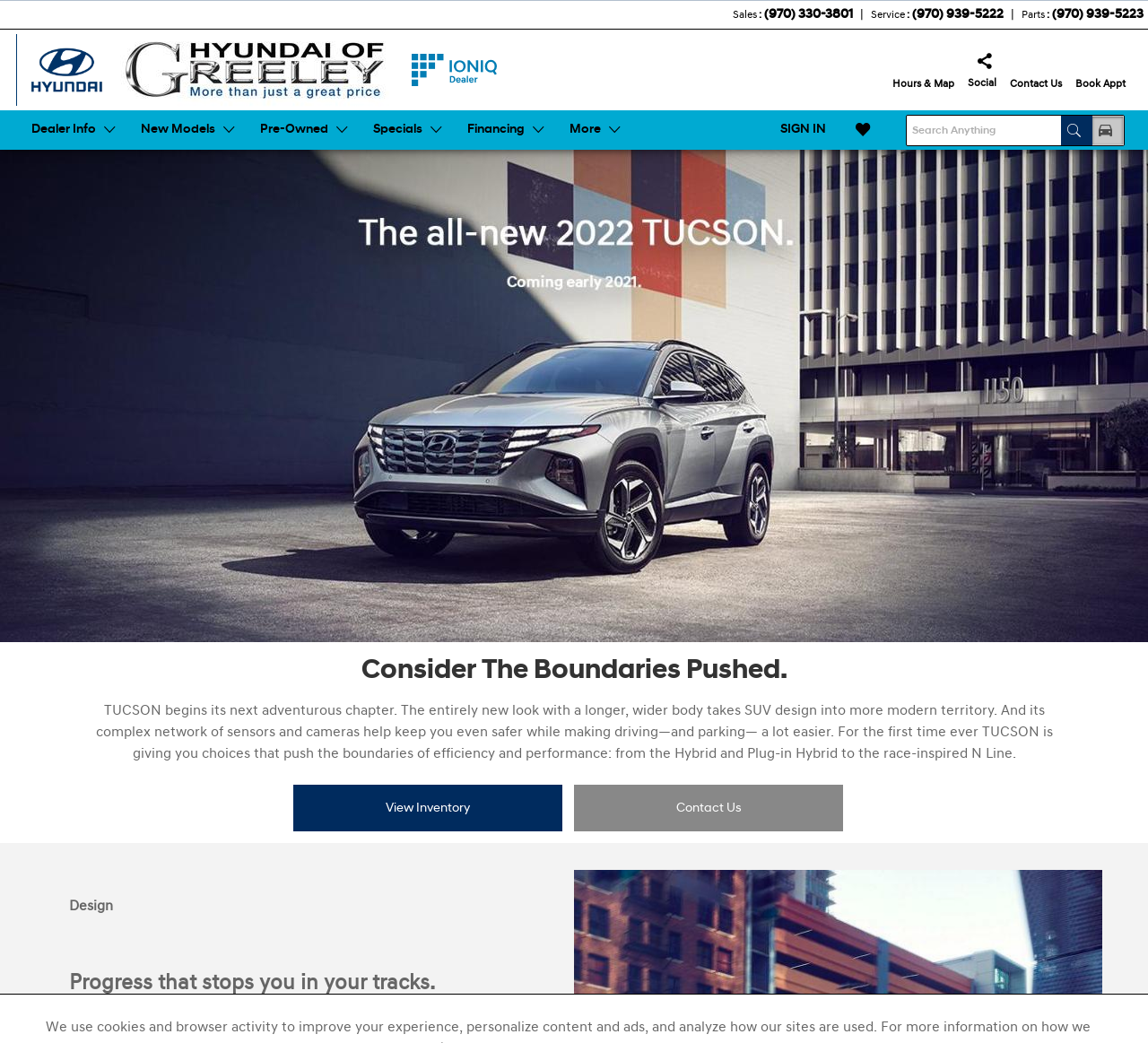Use a single word or phrase to answer the question: 
What is the type of certification held by the dealership?

IONIQ Certified